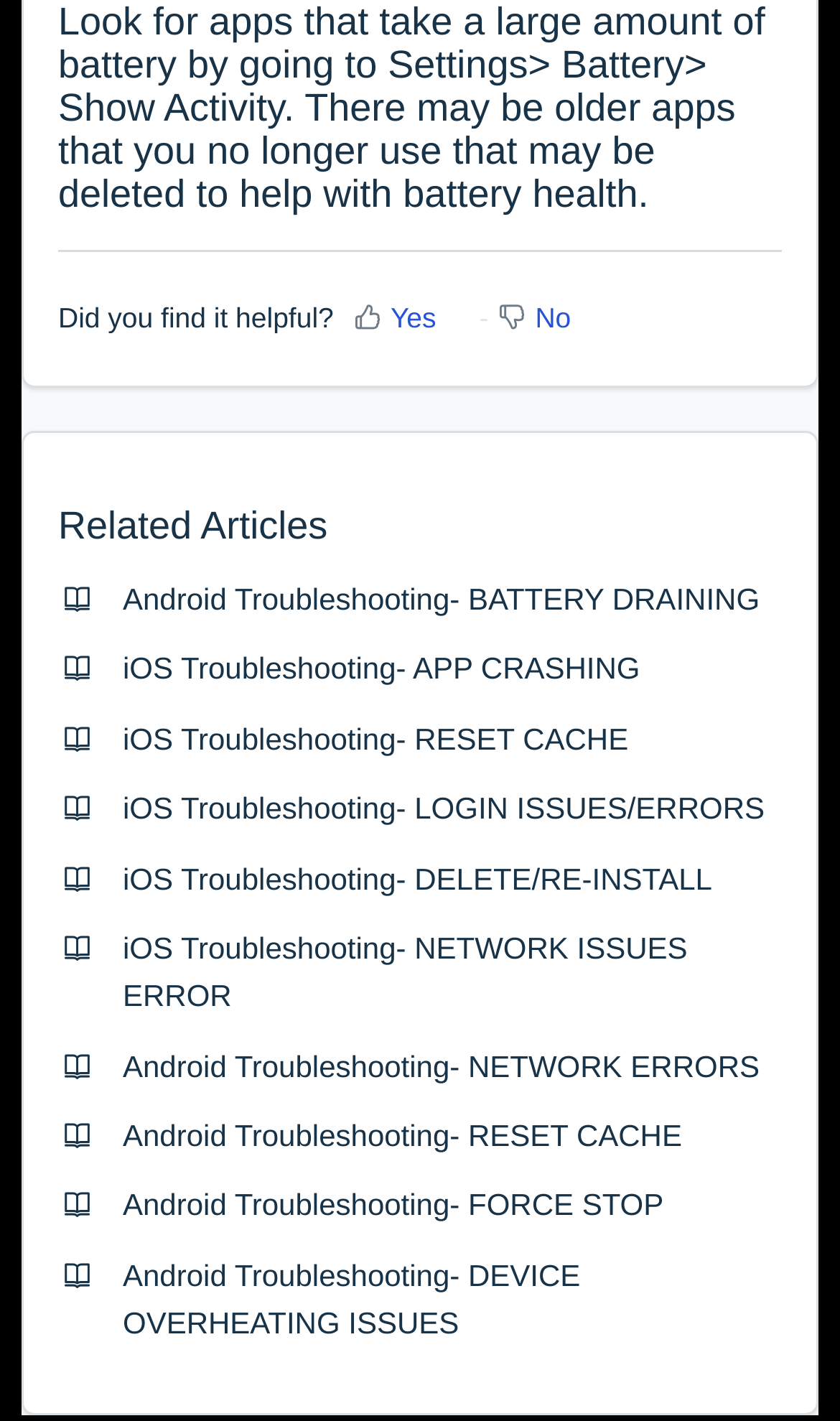Please identify the bounding box coordinates of the element's region that I should click in order to complete the following instruction: "Click on 'Yes'". The bounding box coordinates consist of four float numbers between 0 and 1, i.e., [left, top, right, bottom].

[0.456, 0.212, 0.519, 0.235]